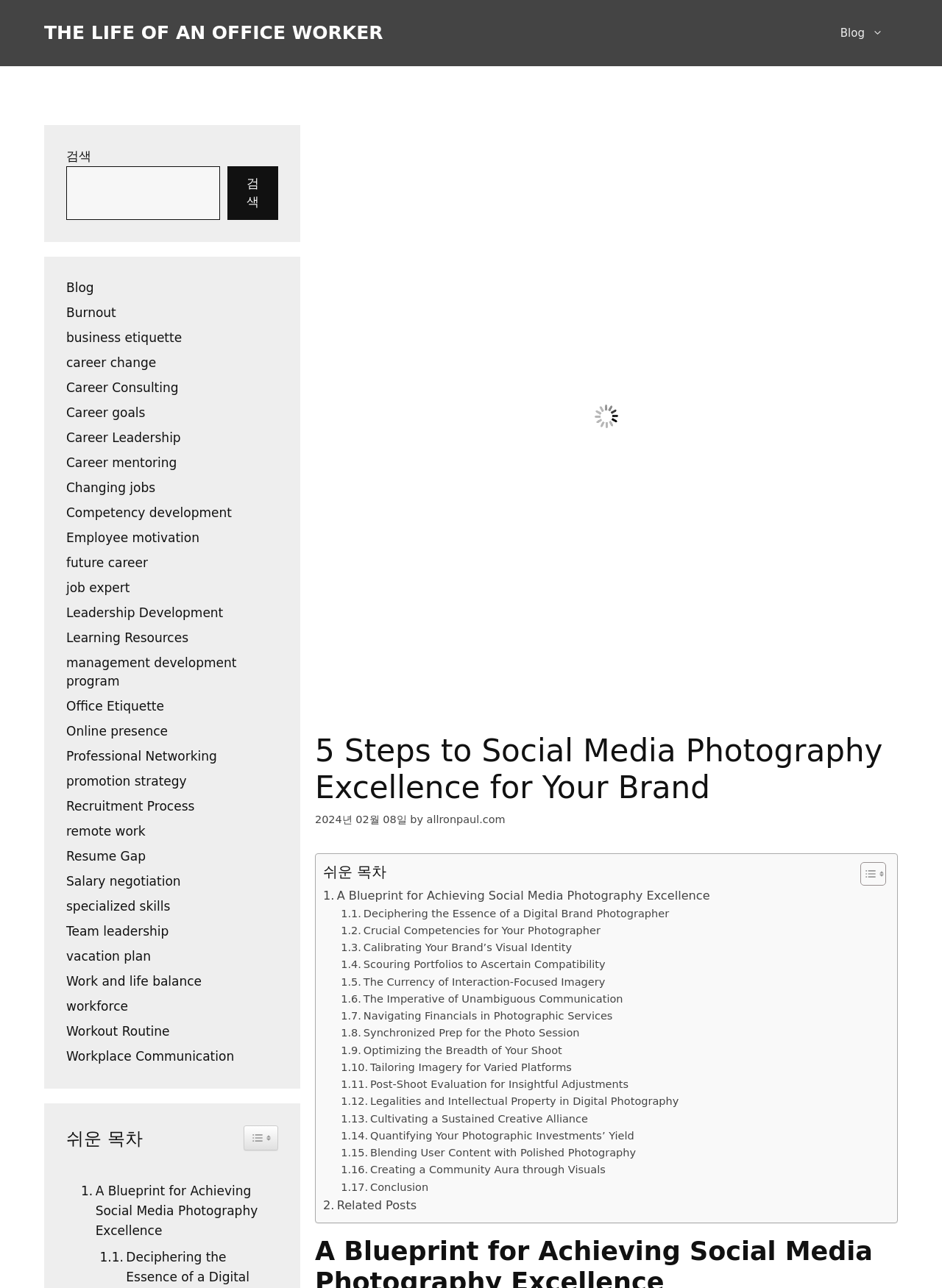Determine the primary headline of the webpage.

5 Steps to Social Media Photography Excellence for Your Brand